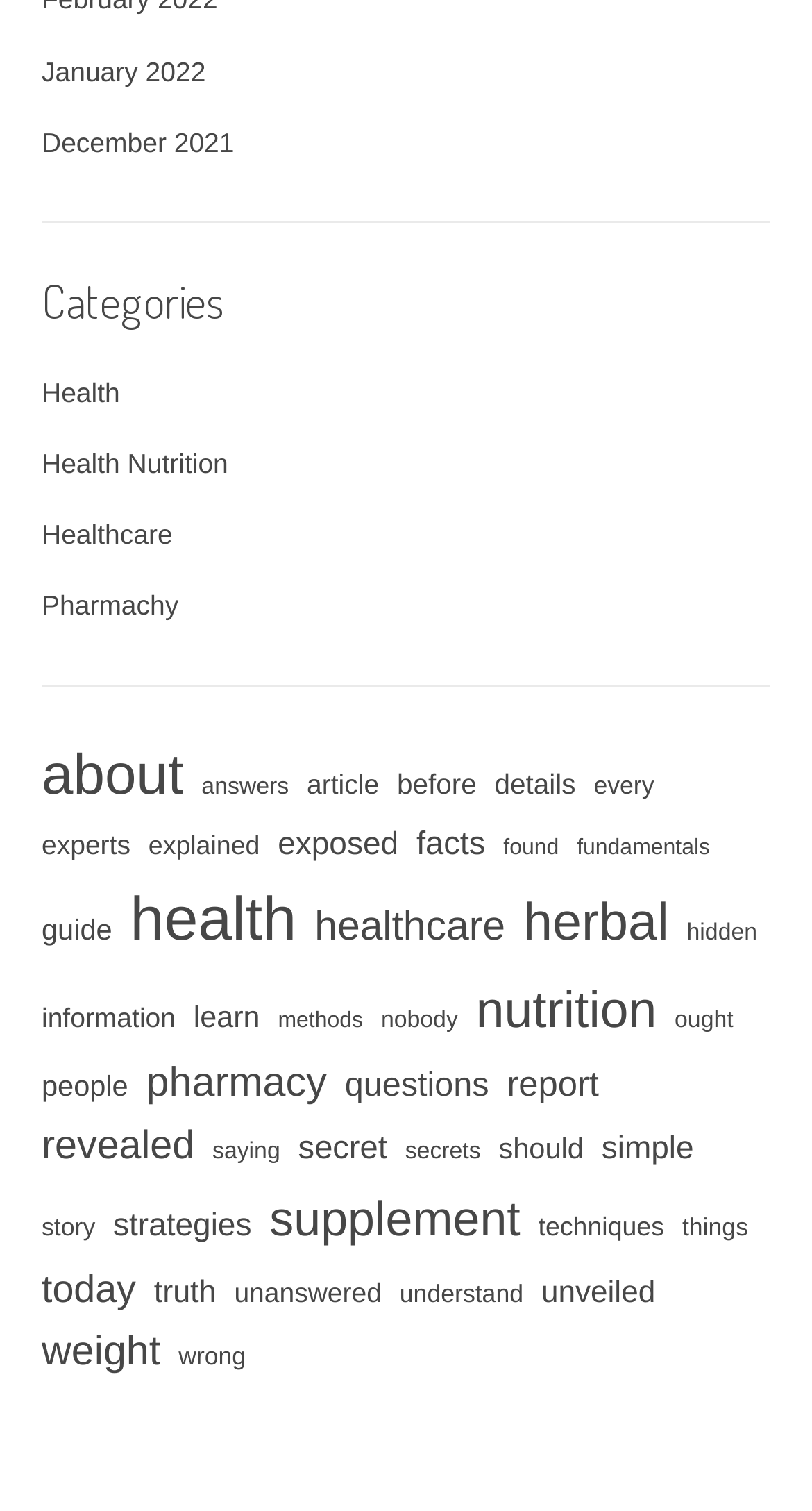Please specify the coordinates of the bounding box for the element that should be clicked to carry out this instruction: "Read about pharmacy". The coordinates must be four float numbers between 0 and 1, formatted as [left, top, right, bottom].

[0.18, 0.696, 0.402, 0.74]